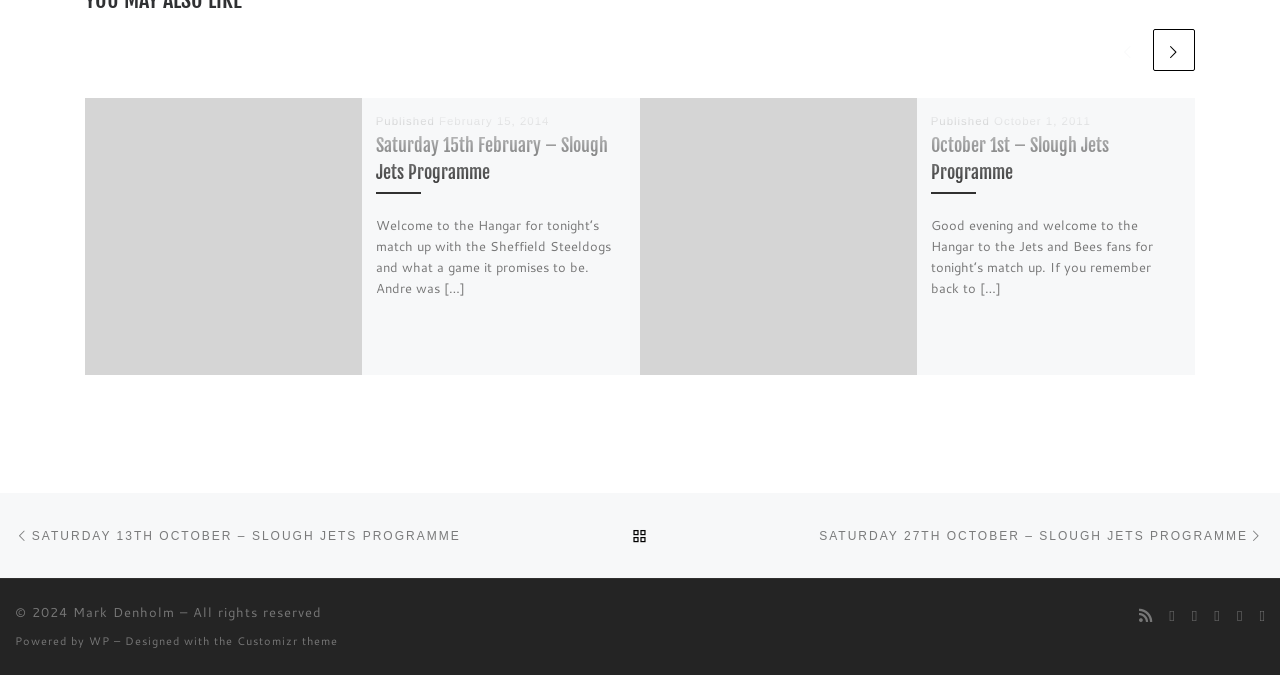What is the author of the content on this webpage?
Please ensure your answer is as detailed and informative as possible.

I found the author name by looking at the footer section of the webpage and finding the link 'Mark Denholm' which is part of the text '© 2024 – All rights reserved'.